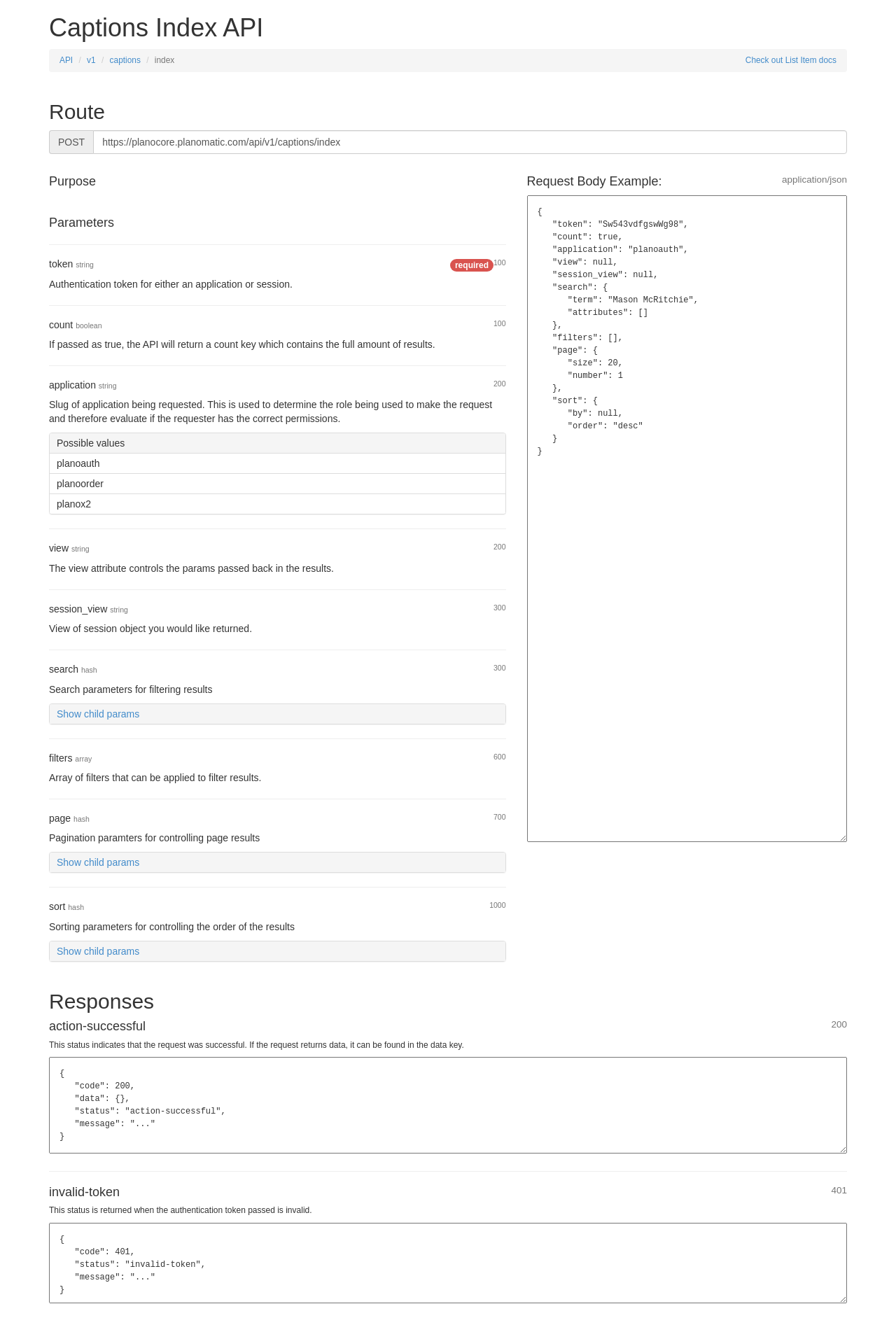Generate a detailed explanation of the webpage's features and information.

The webpage is titled "PlanoCore" and has a captions index API. At the top, there is a heading "Captions Index API" followed by three links: "API", "v1", and "captions". To the right of these links, there is a static text "index". Below this section, there is a link "Check out List Item docs".

The main content of the page is divided into sections, each with a heading. The first section is titled "Route" and contains a layout table with a static text "POST" and a textbox with a URL "https://planocore.planomatic.com/api/v1/captions/index".

The next section is titled "Purpose" and is followed by sections titled "Parameters", "token string 100 required", "count boolean 100", "application string 200", "view string 200", "session_view string 300", "search hash 300", "filters array 600", "page hash 700", and "sort hash 1000". Each of these sections contains a heading, a static text describing the parameter, and sometimes a link to "Show child params".

Below these sections, there is a heading "Request Body Example: application/json" followed by a textbox containing a JSON example.

The final section is titled "Responses" and contains three subsections: "action-successful 200", "invalid-token 401", and "error 500". Each of these subsections contains a heading, a static text describing the response, and a textbox with a JSON example.